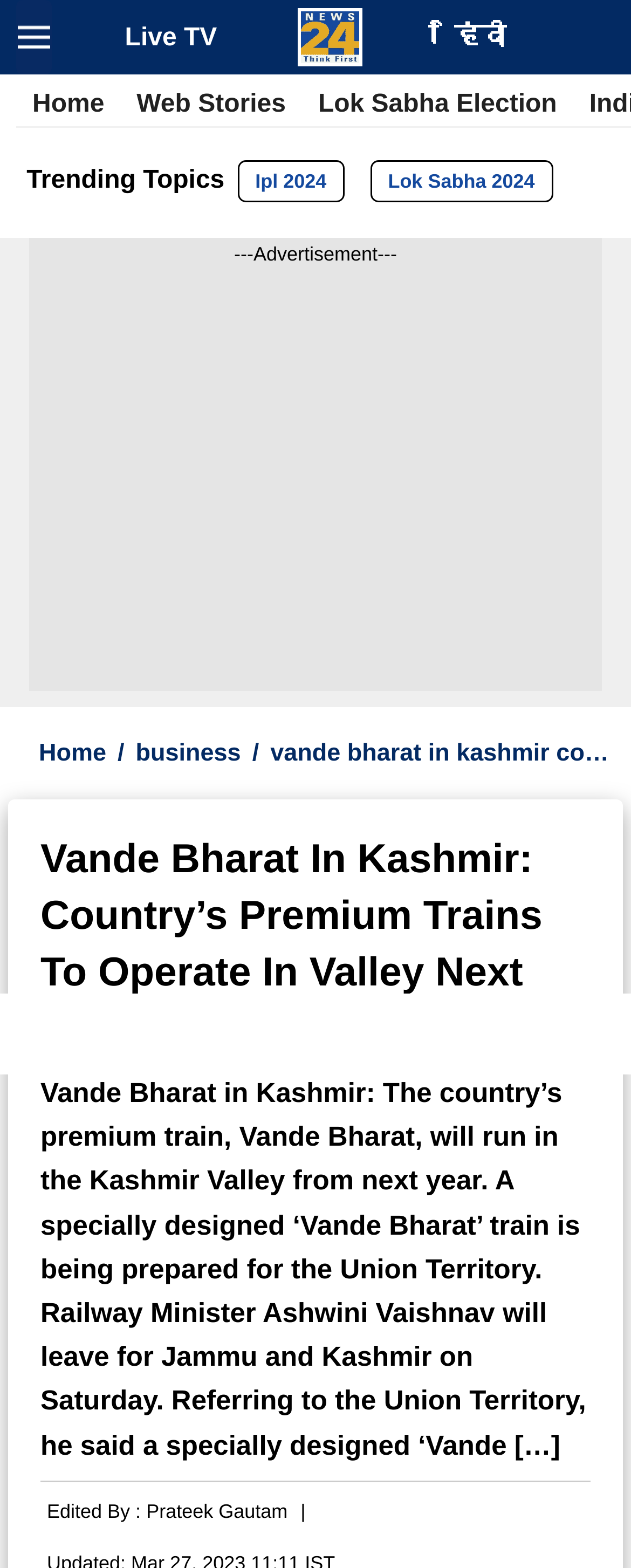What is the language of the link 'हिंदी'?
Provide an in-depth and detailed explanation in response to the question.

The question asks about the language of the link 'हिंदी'. From the webpage content, we can see that the link 'हिंदी' is written in Hindi script, which suggests that the language of the link is Hindi.